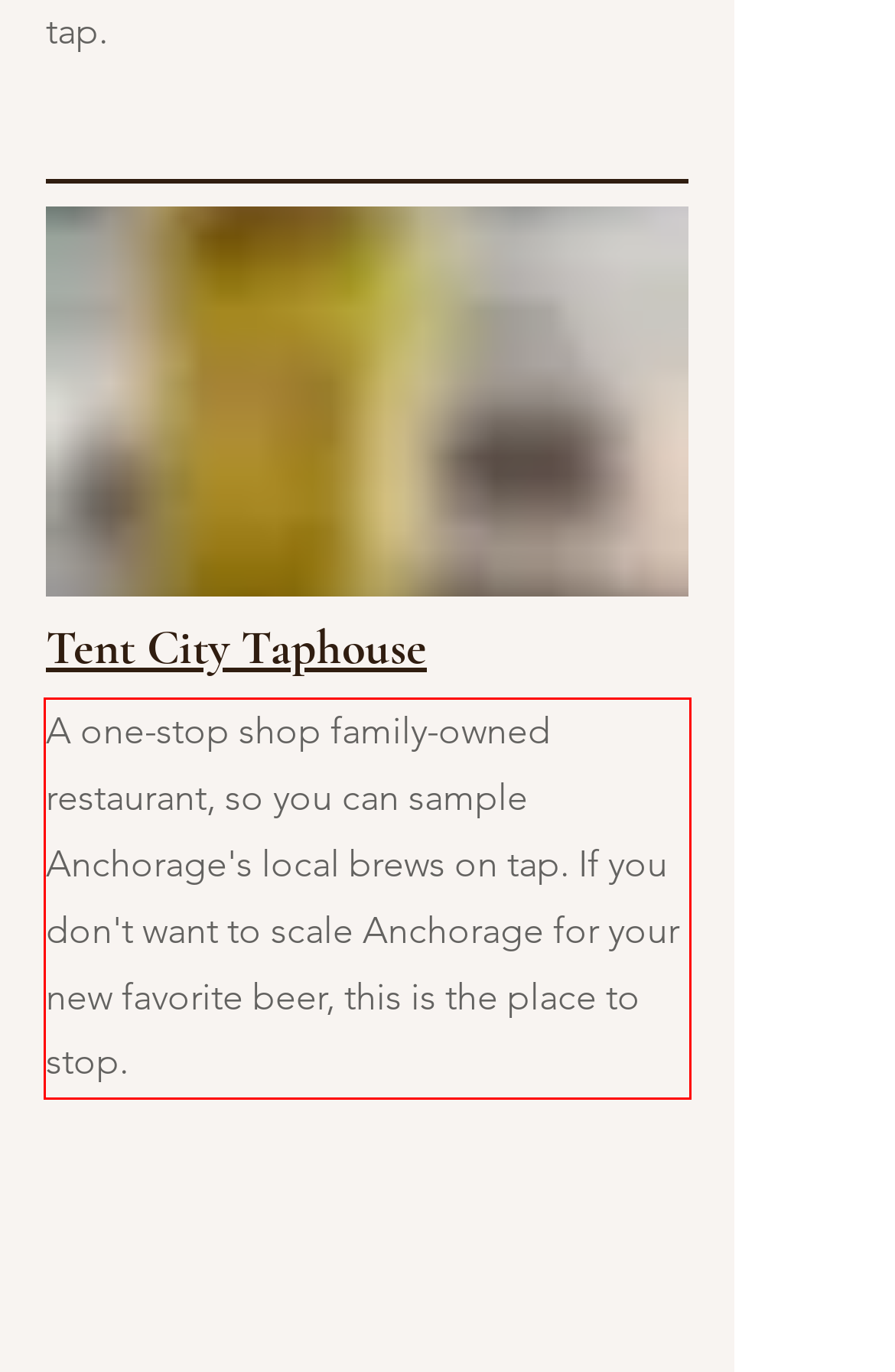Observe the screenshot of the webpage, locate the red bounding box, and extract the text content within it.

A one-stop shop family-owned restaurant, so you can sample Anchorage's local brews on tap. If you don't want to scale Anchorage for your new favorite beer, this is the place to stop.